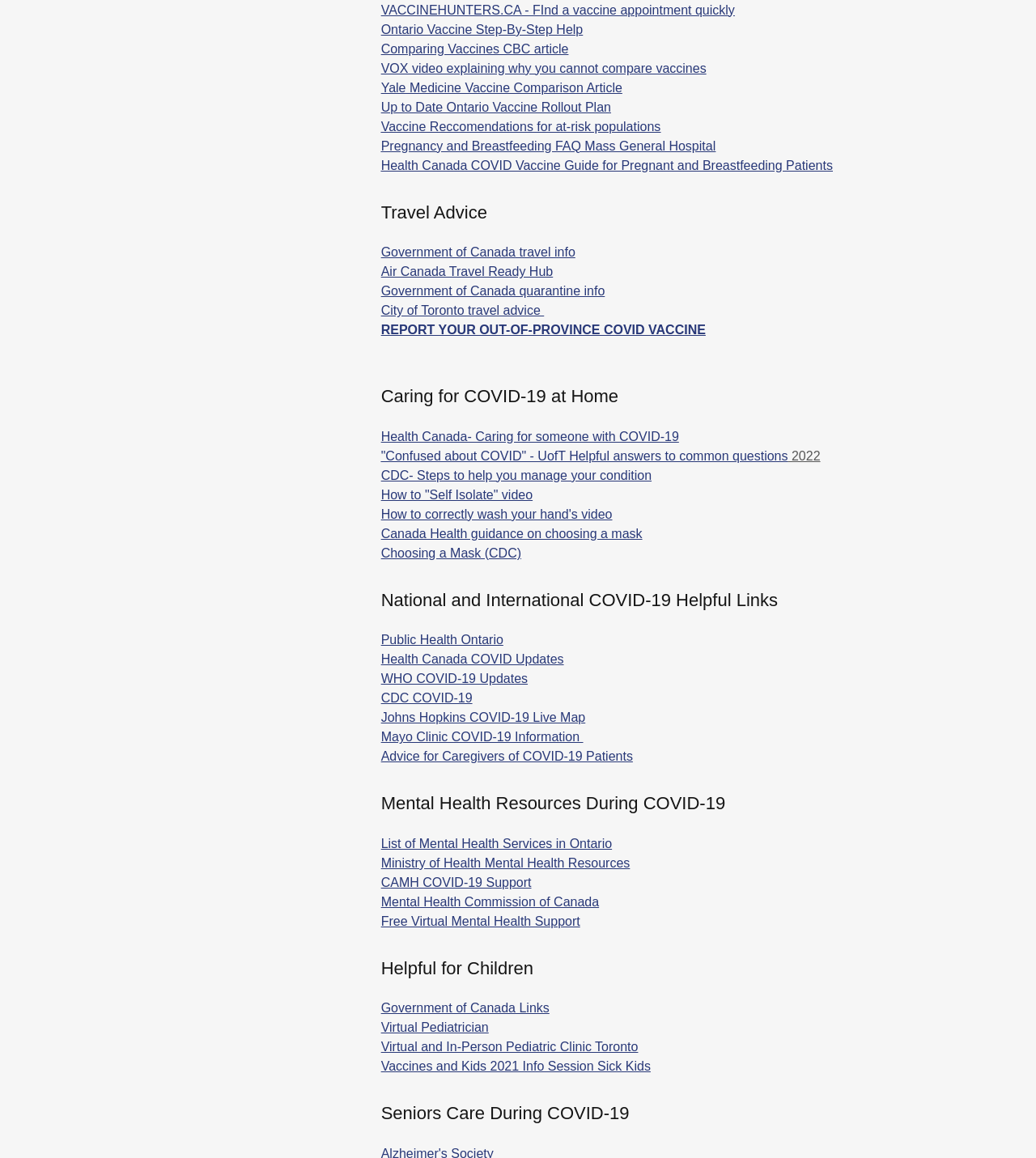Please identify the bounding box coordinates of the element's region that I should click in order to complete the following instruction: "Report your out-of-province COVID vaccine". The bounding box coordinates consist of four float numbers between 0 and 1, i.e., [left, top, right, bottom].

[0.368, 0.279, 0.681, 0.291]